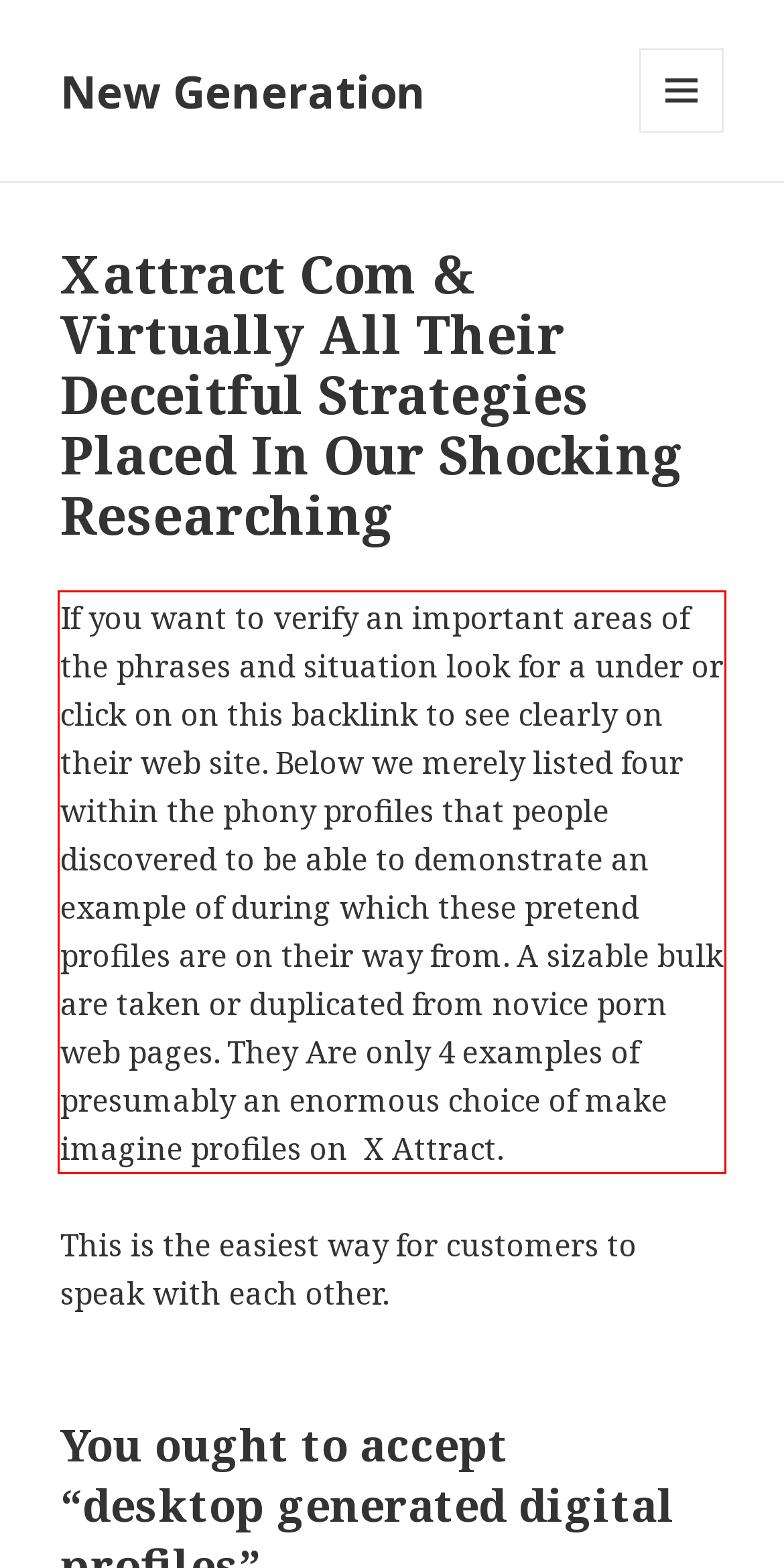Your task is to recognize and extract the text content from the UI element enclosed in the red bounding box on the webpage screenshot.

If you want to verify an important areas of the phrases and situation look for a under or click on on this backlink to see clearly on their web site. Below we merely listed four within the phony profiles that people discovered to be able to demonstrate an example of during which these pretend profiles are on their way from. A sizable bulk are taken or duplicated from novice porn web pages. They Are only 4 examples of presumably an enormous choice of make imagine profiles on X Attract.